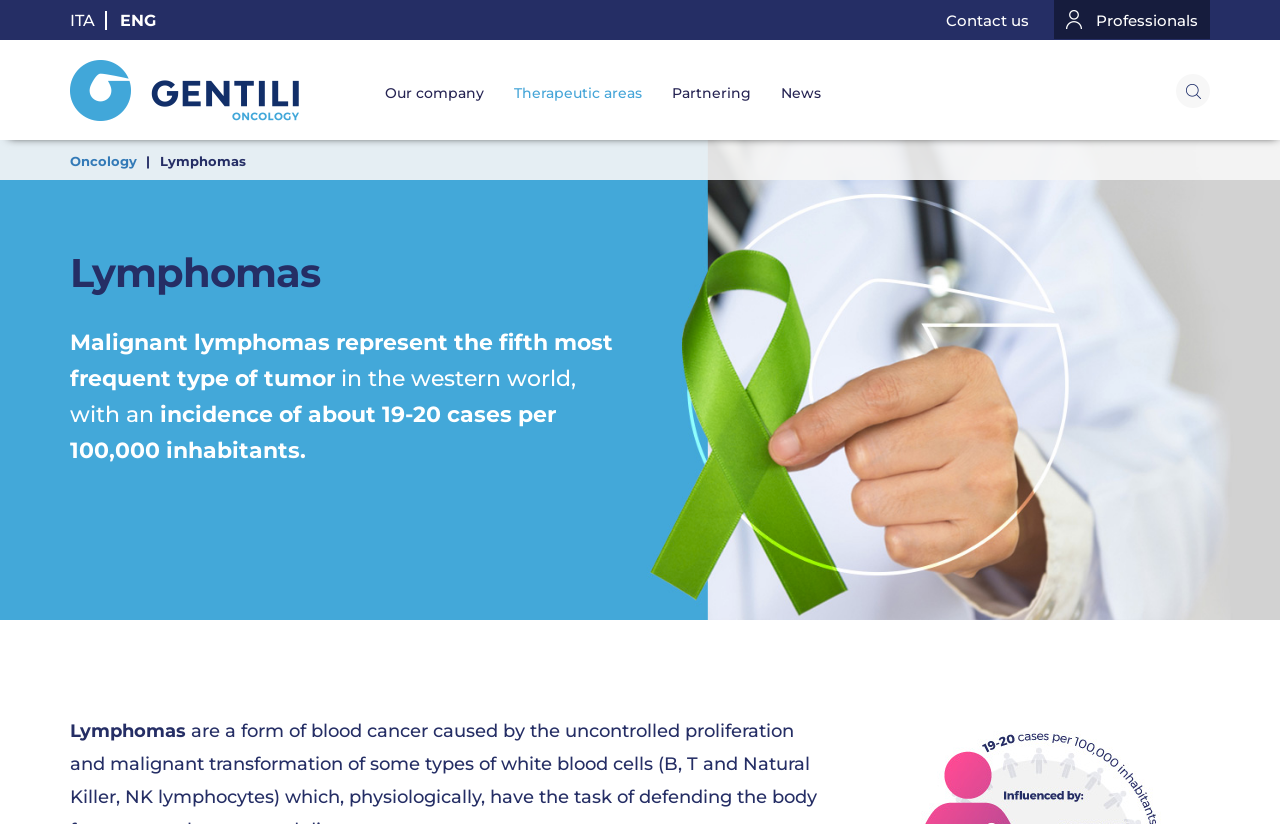What is the fifth most frequent type of tumor in the western world?
Please provide a single word or phrase answer based on the image.

Malignant lymphomas